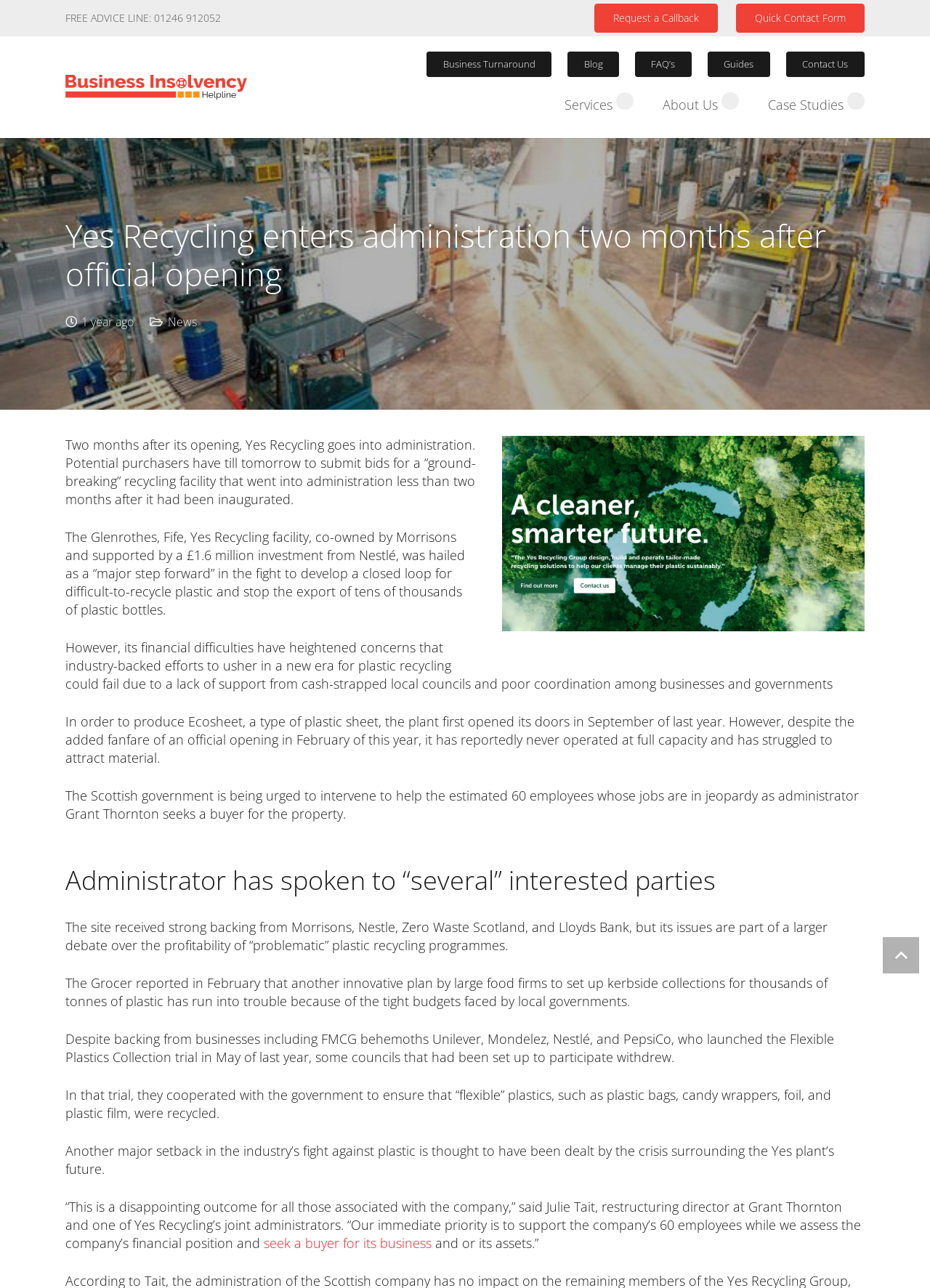Identify the bounding box coordinates of the section to be clicked to complete the task described by the following instruction: "Read more about business insolvency helpline". The coordinates should be four float numbers between 0 and 1, formatted as [left, top, right, bottom].

[0.07, 0.058, 0.265, 0.078]